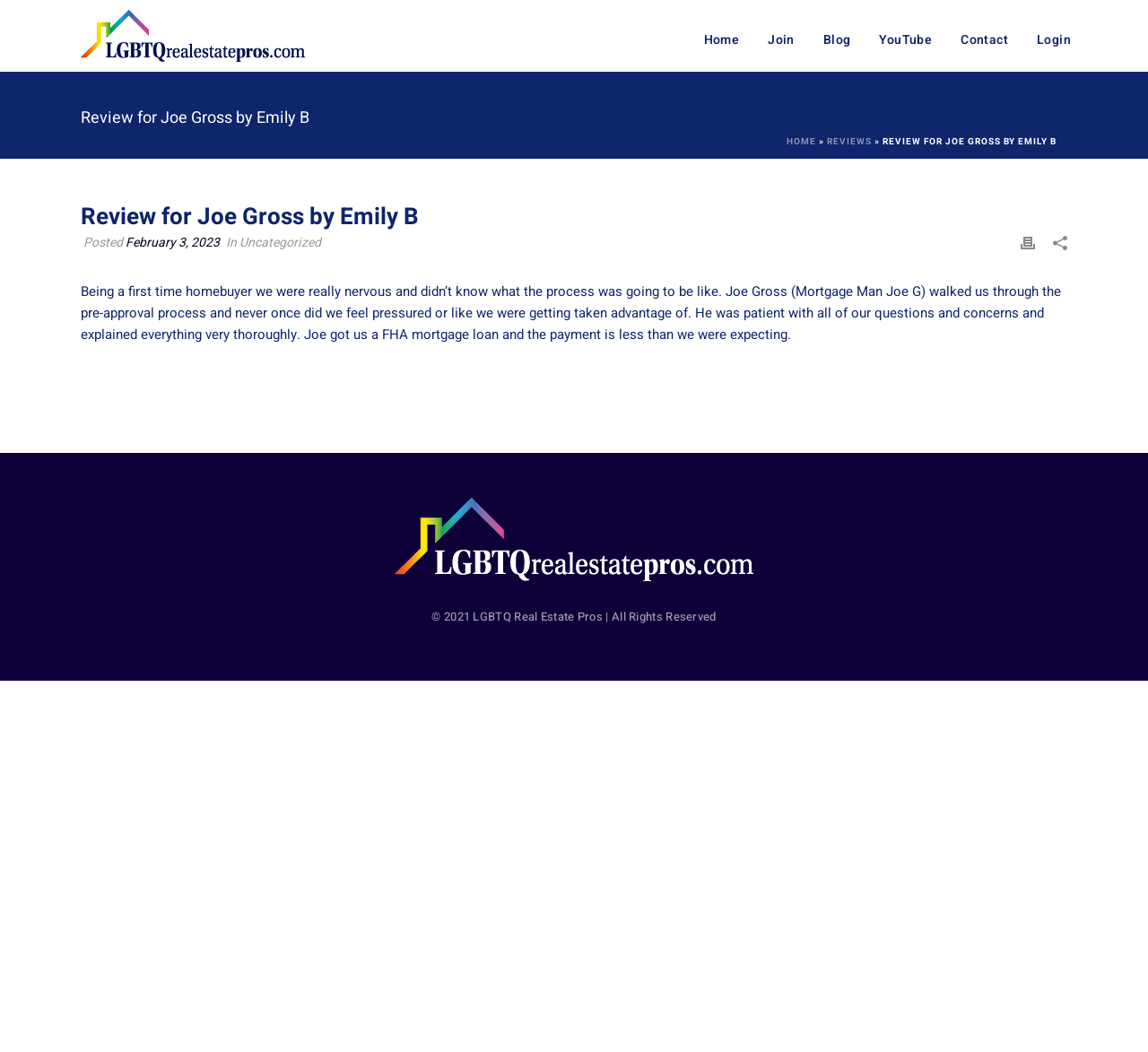Identify the bounding box coordinates of the clickable region required to complete the instruction: "Search for news". The coordinates should be given as four float numbers within the range of 0 and 1, i.e., [left, top, right, bottom].

None